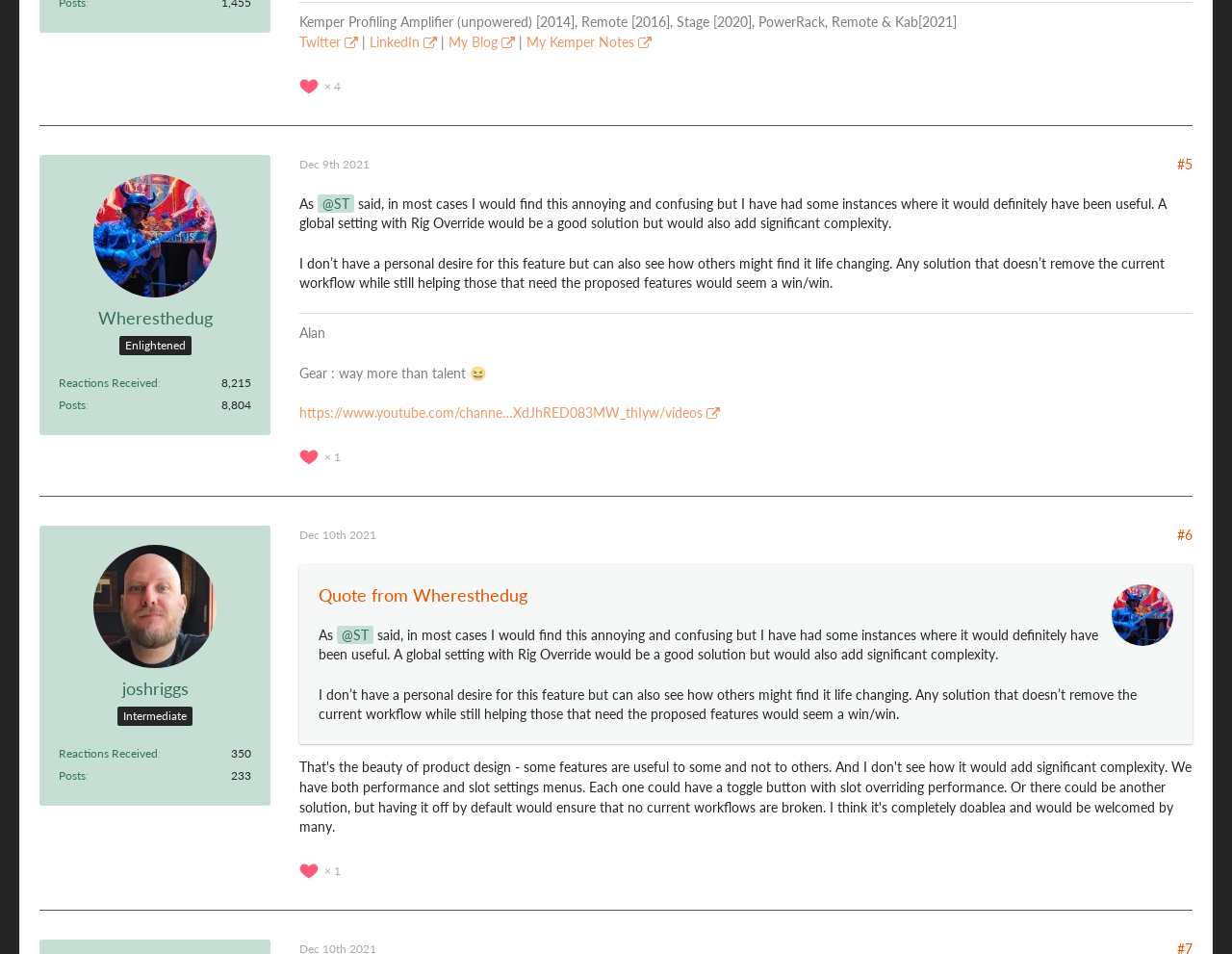Pinpoint the bounding box coordinates of the clickable area necessary to execute the following instruction: "Click on Twitter". The coordinates should be given as four float numbers between 0 and 1, namely [left, top, right, bottom].

[0.243, 0.035, 0.291, 0.053]